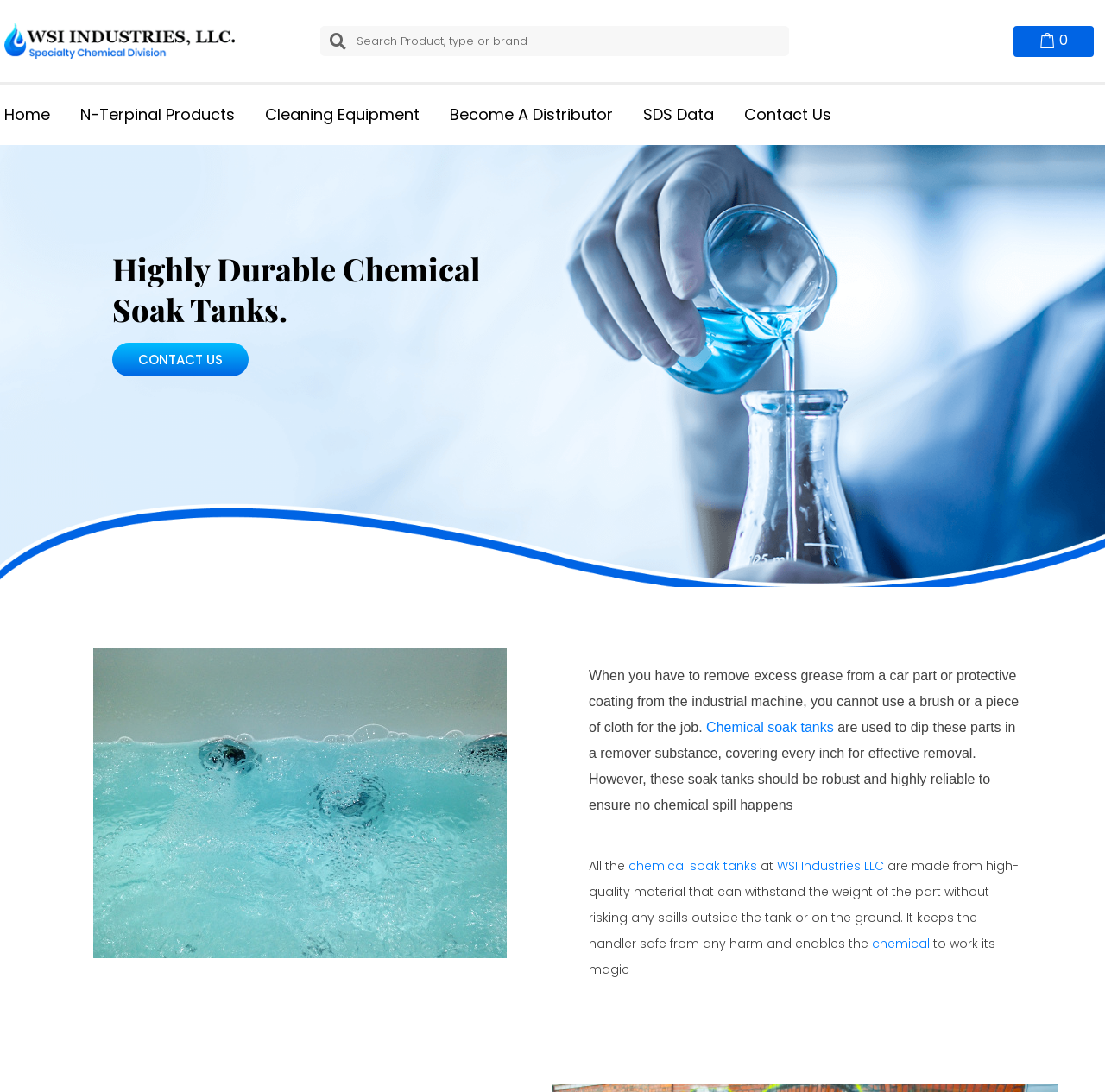Locate the bounding box coordinates of the region to be clicked to comply with the following instruction: "Search for something". The coordinates must be four float numbers between 0 and 1, in the form [left, top, right, bottom].

[0.313, 0.024, 0.714, 0.051]